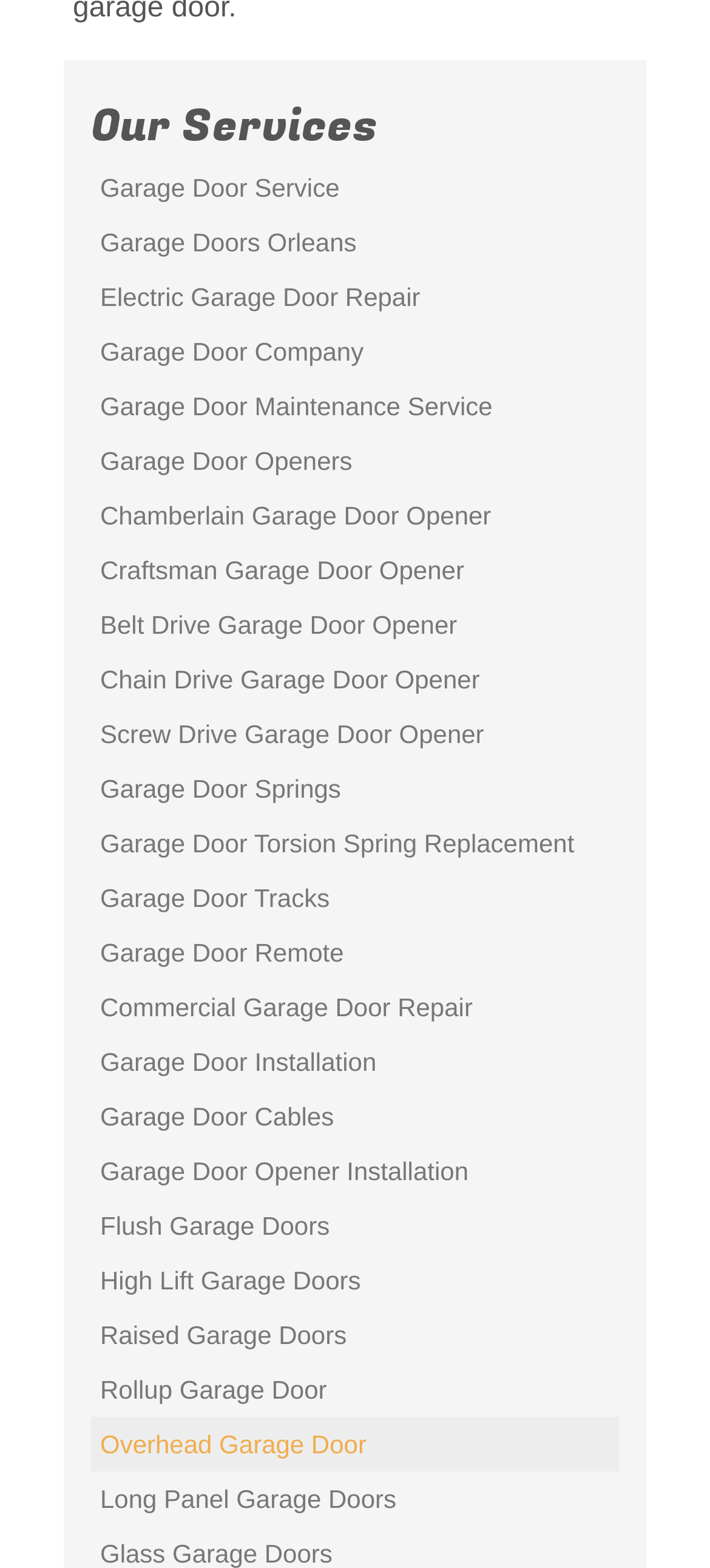Respond to the question with just a single word or phrase: 
What is the first service mentioned under 'Our Services'?

Garage Door Service